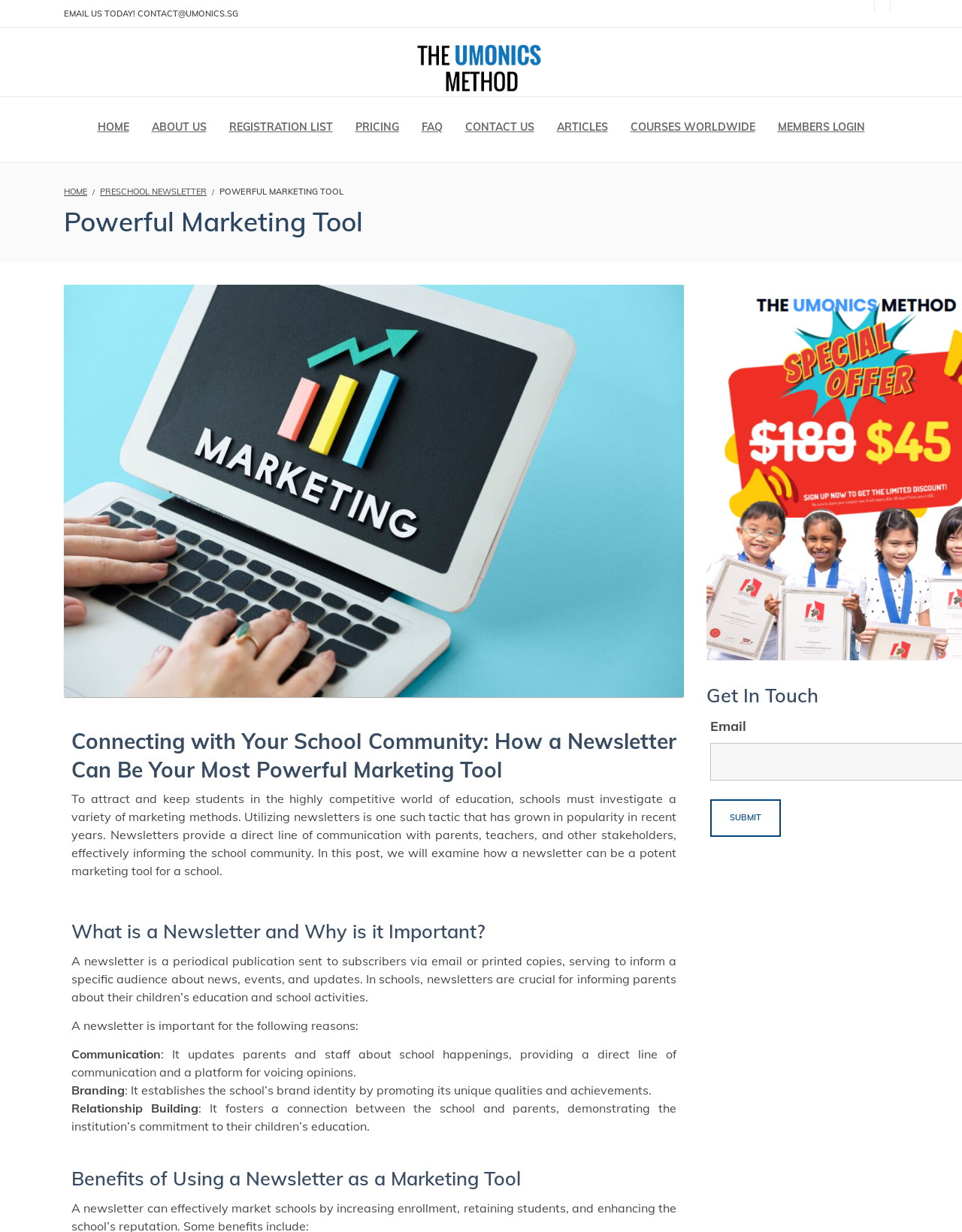Provide a comprehensive caption for the webpage.

The webpage is about the power of newsletters as a marketing tool for schools, focusing on effective communication with stakeholders. At the top, there is a call-to-action "EMAIL US TODAY!" with a contact email address. Below it, the title "The Umonics Method" is displayed prominently, accompanied by a link and an image.

The navigation menu is located at the top, with links to various pages such as "HOME", "ABOUT US", "REGISTRATION LIST", "PRICING", "FAQ", "CONTACT US", "ARTICLES", "COURSES WORLDWIDE", and "MEMBERS LOGIN". There is also a secondary navigation menu on the left side, with links to "HOME", "PRESCHOOL NEWSLETTER", and other pages.

The main content of the page is divided into sections, starting with a heading "Powerful Marketing Tool" and an image. The first section discusses the importance of connecting with the school community through newsletters, highlighting their role in providing a direct line of communication with parents, teachers, and other stakeholders.

The next section, "What is a Newsletter and Why is it Important?", explains the definition and purpose of a newsletter in schools, emphasizing its role in informing parents about their children's education and school activities. This is followed by a section outlining the benefits of using a newsletter as a marketing tool, including communication, branding, and relationship building.

Towards the bottom of the page, there is a form with an "Email" field and a "Submit" button, allowing users to input their email address and submit it.